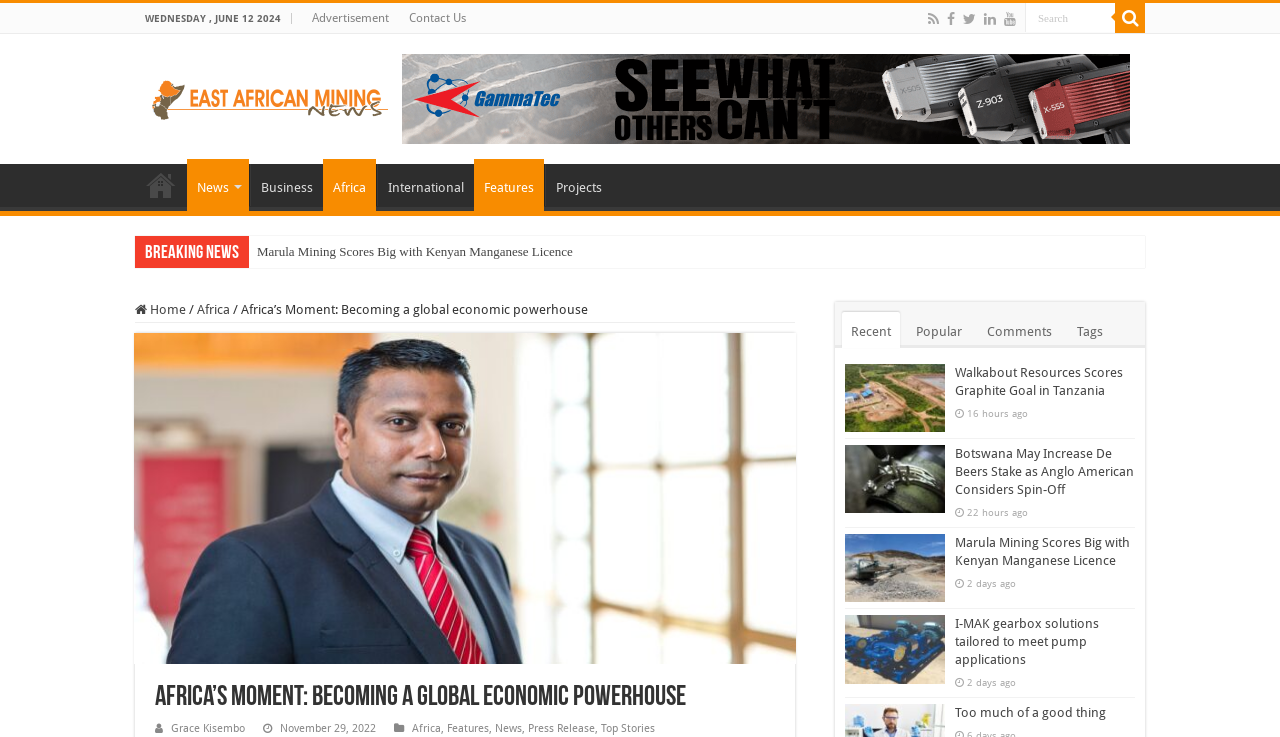Return the bounding box coordinates of the UI element that corresponds to this description: "Contact Us". The coordinates must be given as four float numbers in the range of 0 and 1, [left, top, right, bottom].

[0.312, 0.004, 0.372, 0.045]